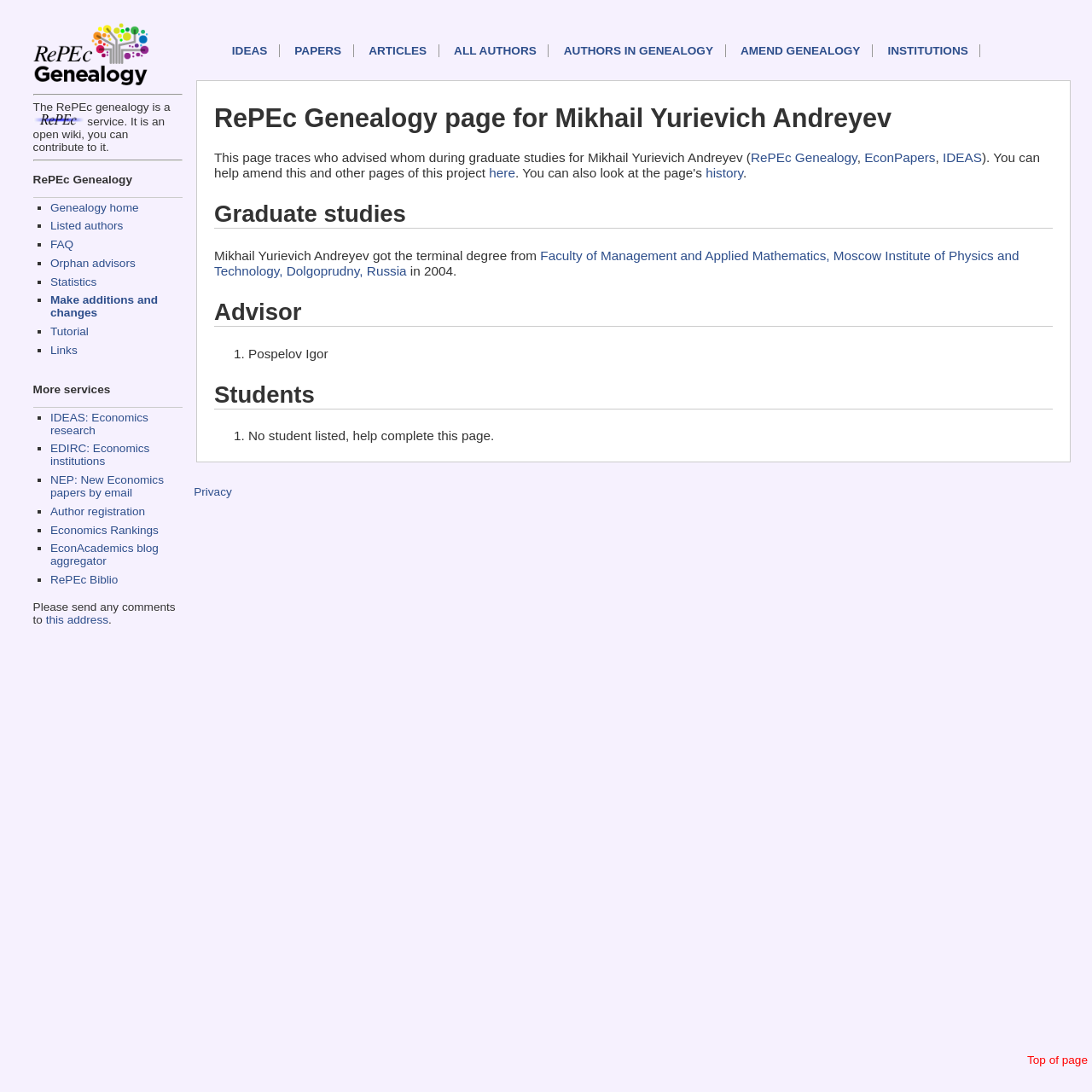Use the details in the image to answer the question thoroughly: 
Who is the advisor of Mikhail Yurievich Andreyev?

I found the answer by looking at the 'Advisor' section, which lists Pospelov Igor as the advisor of Mikhail Yurievich Andreyev.